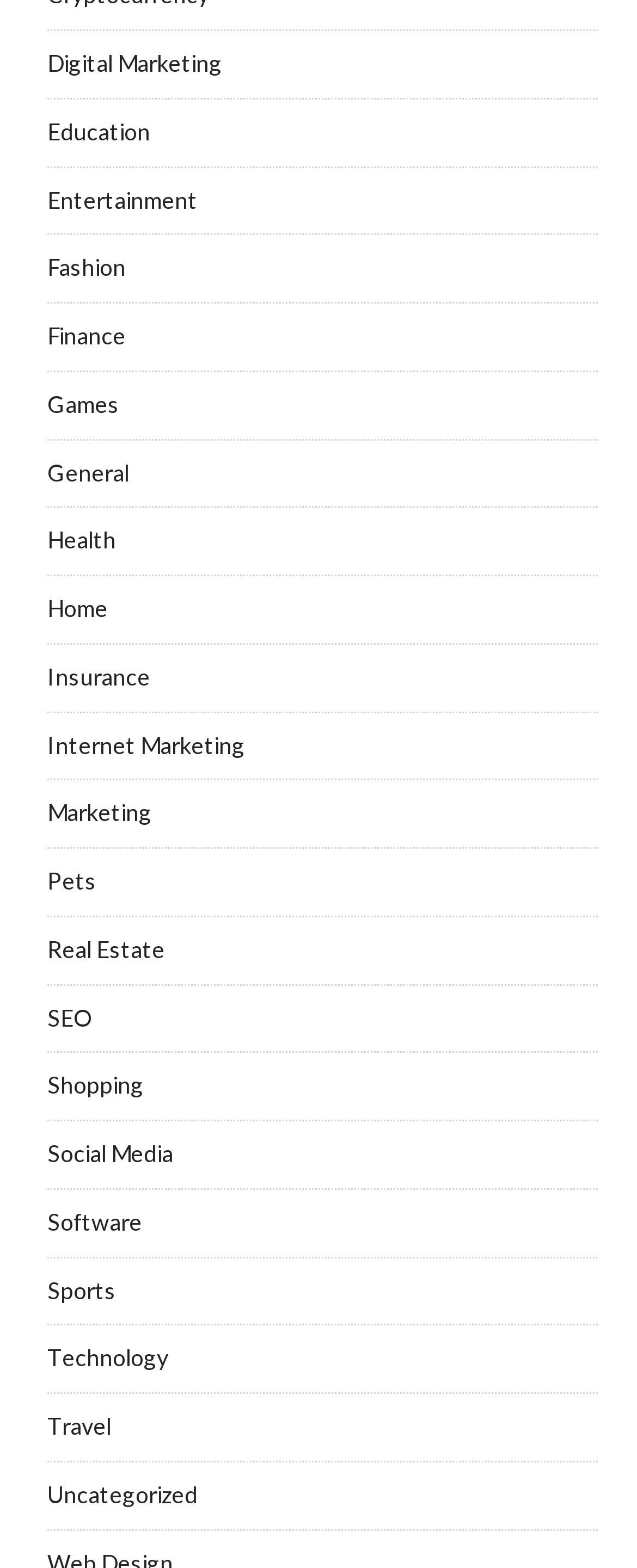Identify the bounding box coordinates of the clickable section necessary to follow the following instruction: "Explore Health". The coordinates should be presented as four float numbers from 0 to 1, i.e., [left, top, right, bottom].

[0.074, 0.335, 0.182, 0.353]